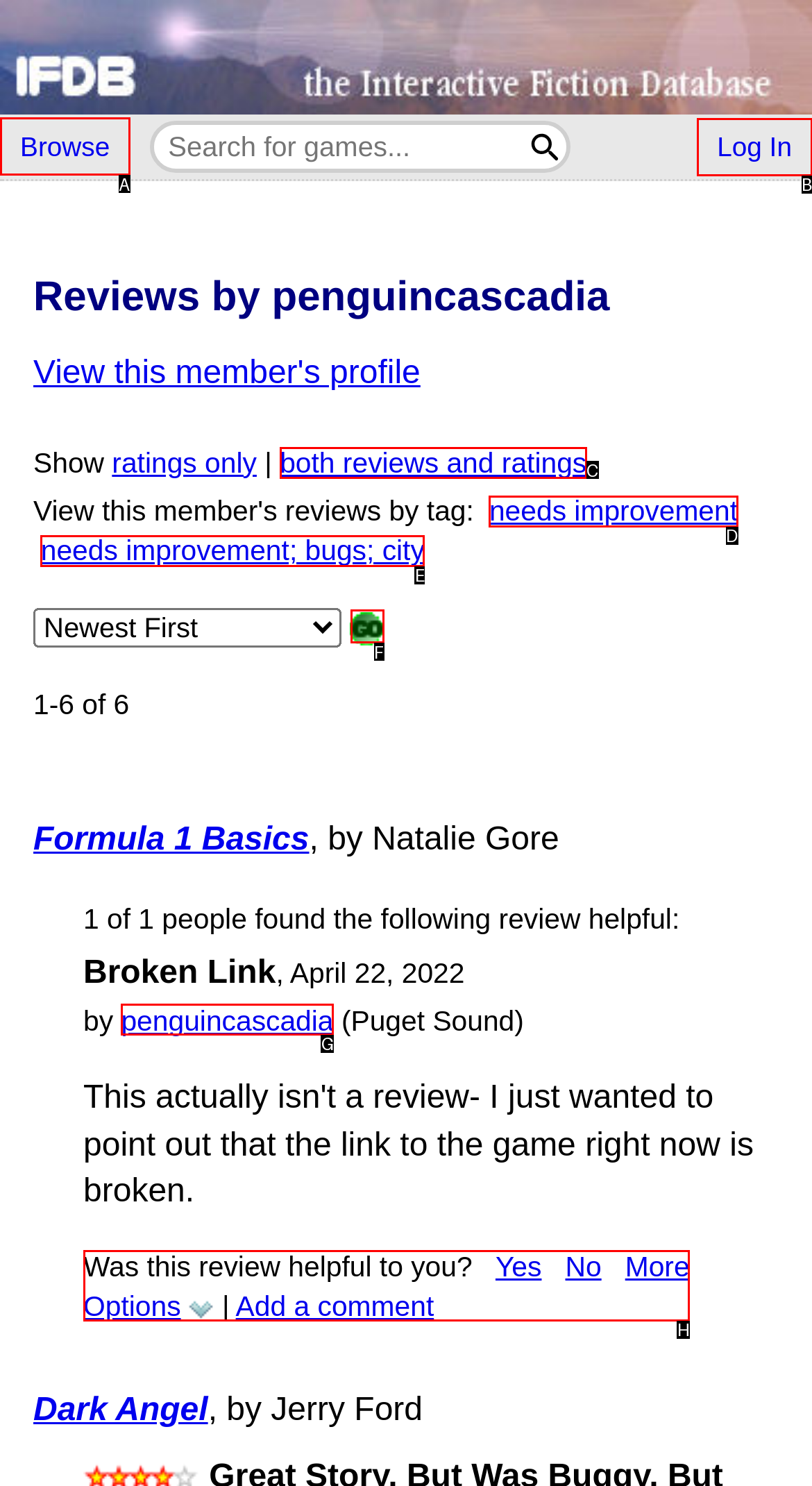Which letter corresponds to the correct option to complete the task: Browse games?
Answer with the letter of the chosen UI element.

A